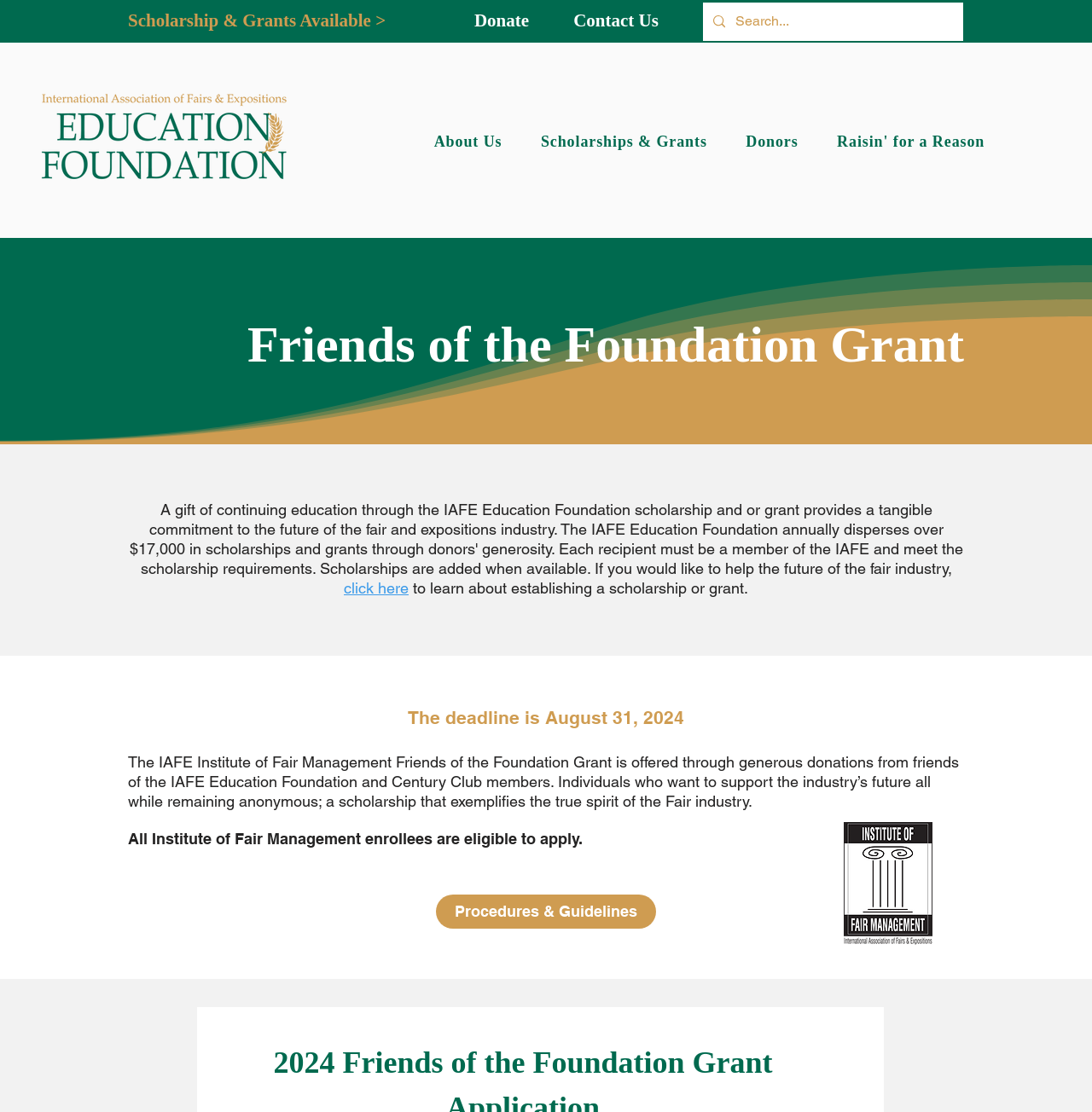Identify the bounding box coordinates of the section to be clicked to complete the task described by the following instruction: "Donate to the foundation". The coordinates should be four float numbers between 0 and 1, formatted as [left, top, right, bottom].

[0.404, 0.004, 0.515, 0.035]